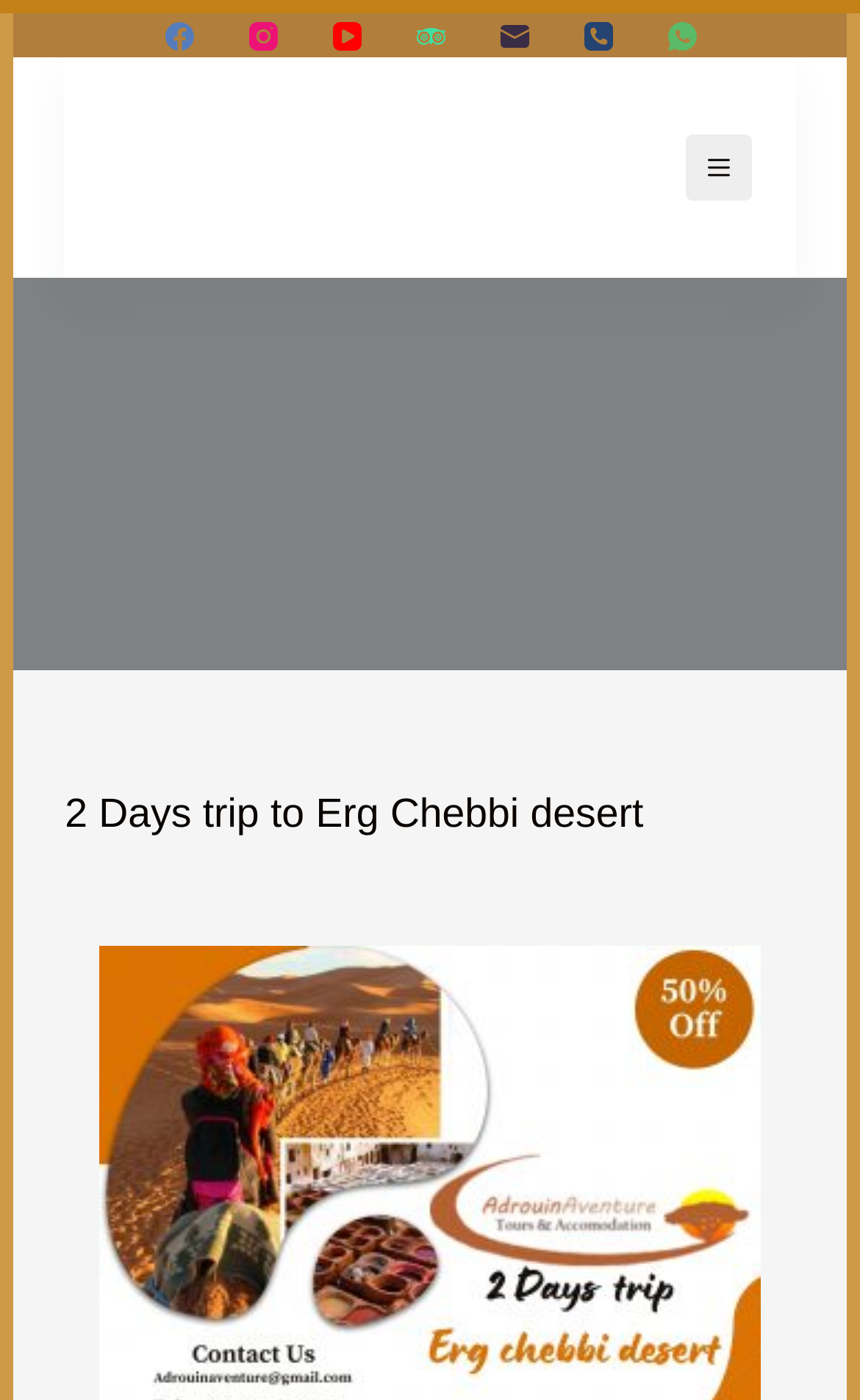Using the given element description, provide the bounding box coordinates (top-left x, top-left y, bottom-right x, bottom-right y) for the corresponding UI element in the screenshot: alt="adrouinaventure logo"

[0.125, 0.076, 0.269, 0.164]